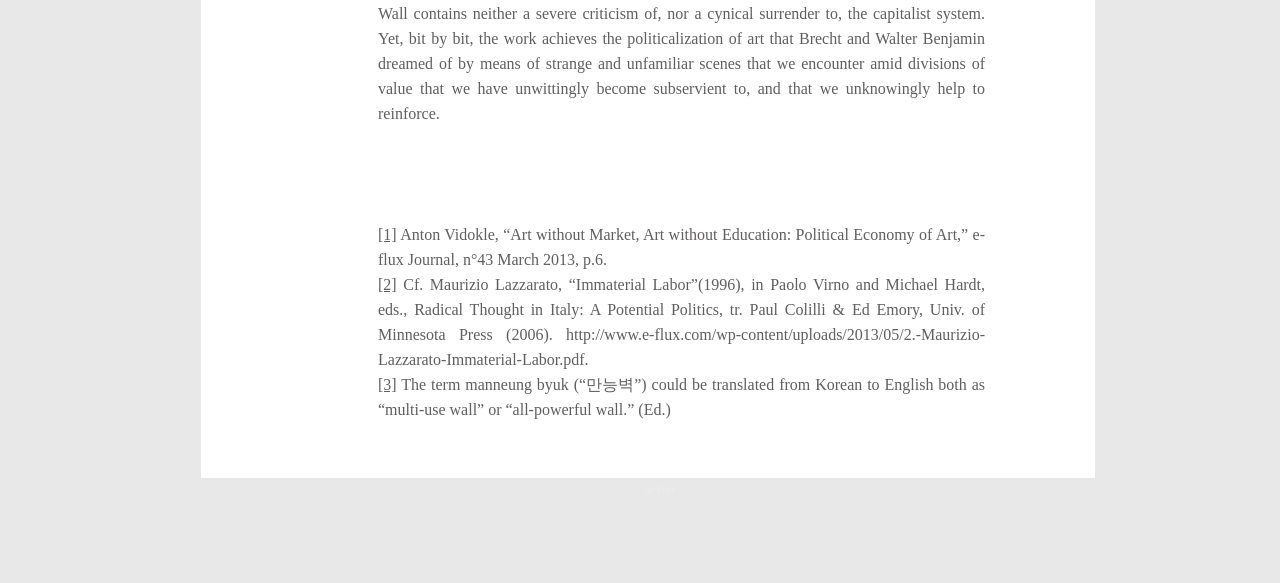Please provide a comprehensive response to the question based on the details in the image: What is the term translated from Korean to English?

The term 'manneung byuk' is mentioned in the text '(The term manneung byuk (“만능벽”) could be translated from Korean to English both as “multi-use wall” or “all-powerful wall.” (Ed.))' which is a StaticText element with bounding box coordinates [0.295, 0.645, 0.77, 0.717].